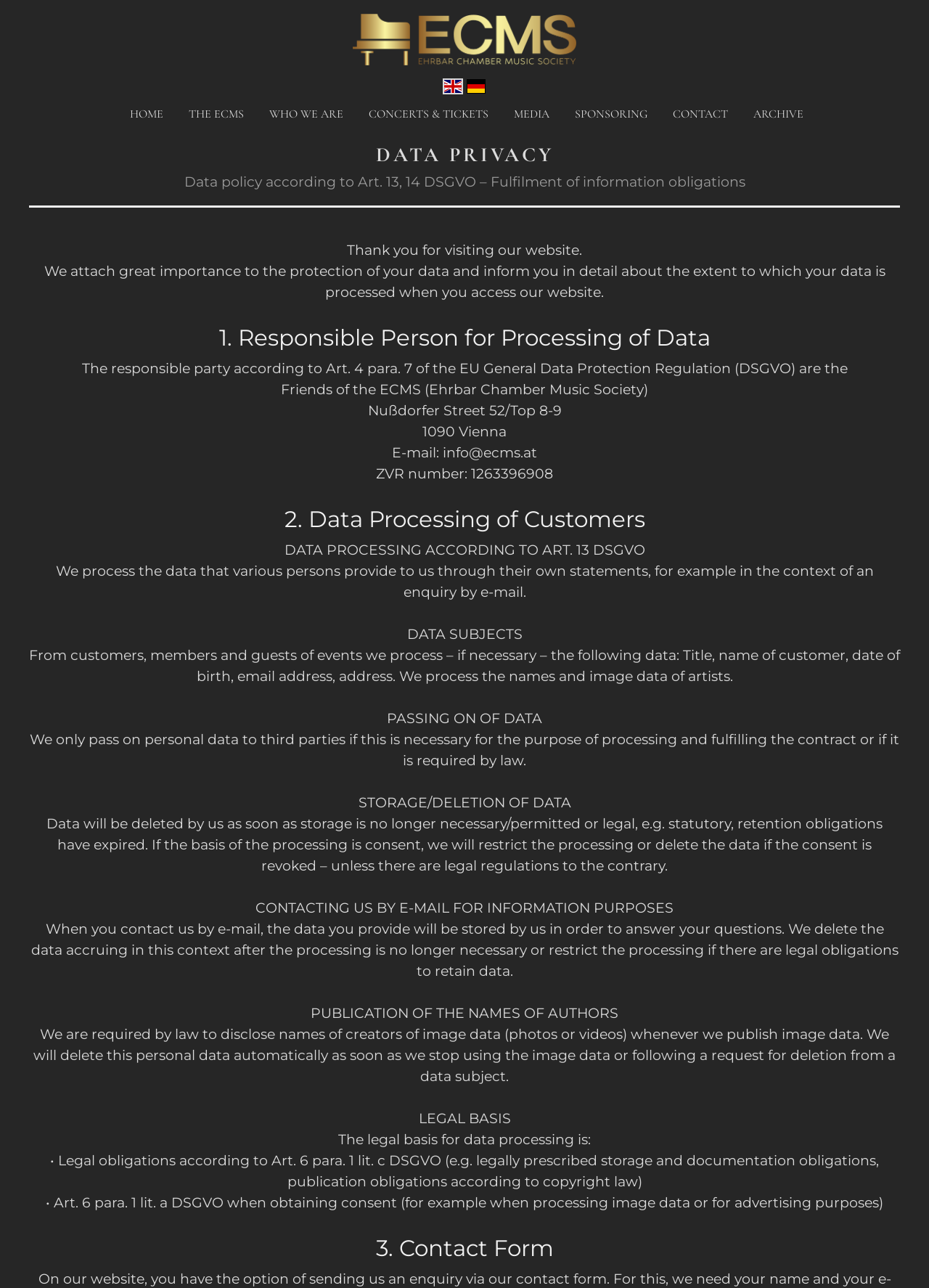Could you specify the bounding box coordinates for the clickable section to complete the following instruction: "Click the 3. Contact Form heading"?

[0.404, 0.959, 0.596, 0.979]